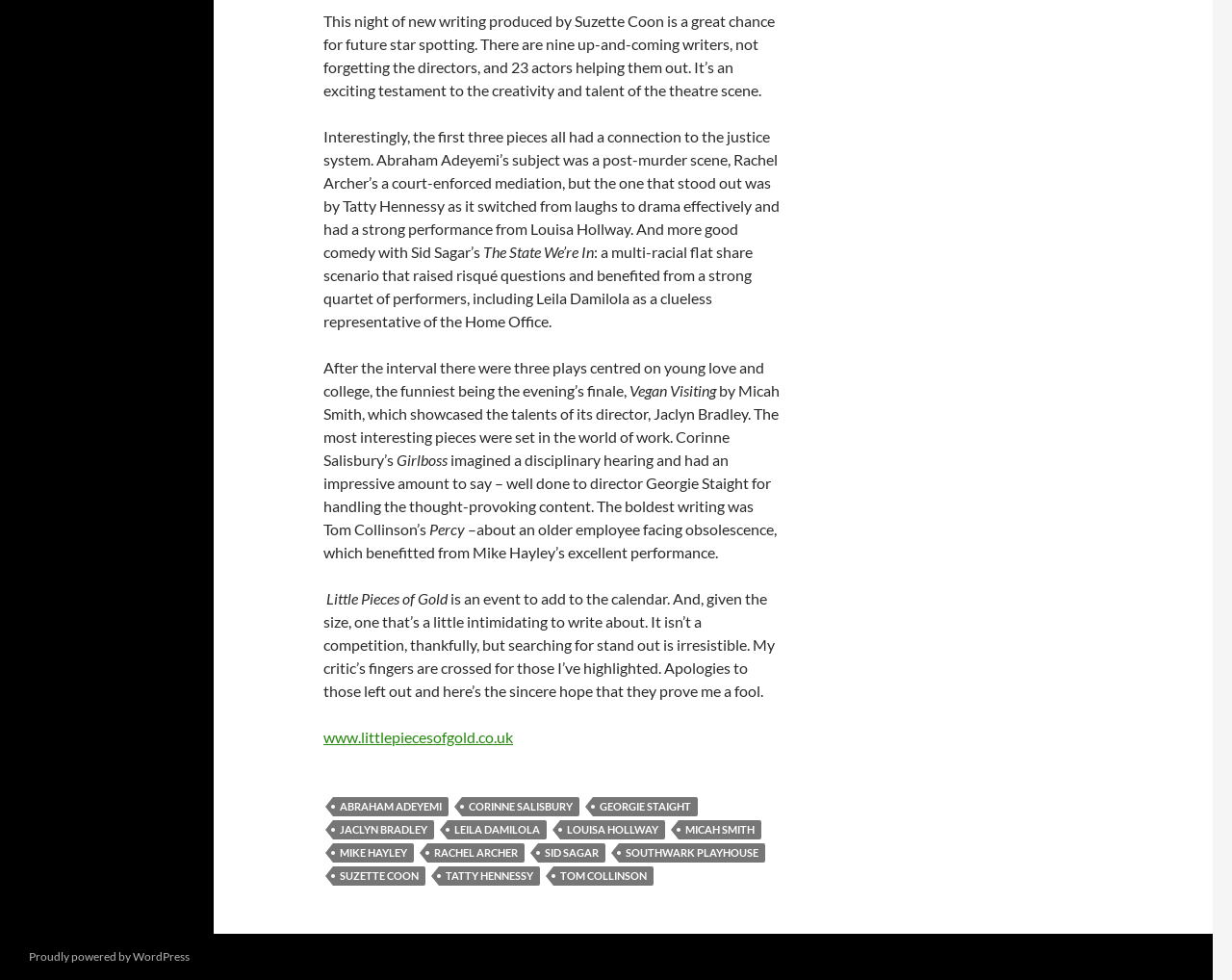Locate the bounding box coordinates of the item that should be clicked to fulfill the instruction: "View the WordPress website".

[0.023, 0.969, 0.154, 0.983]